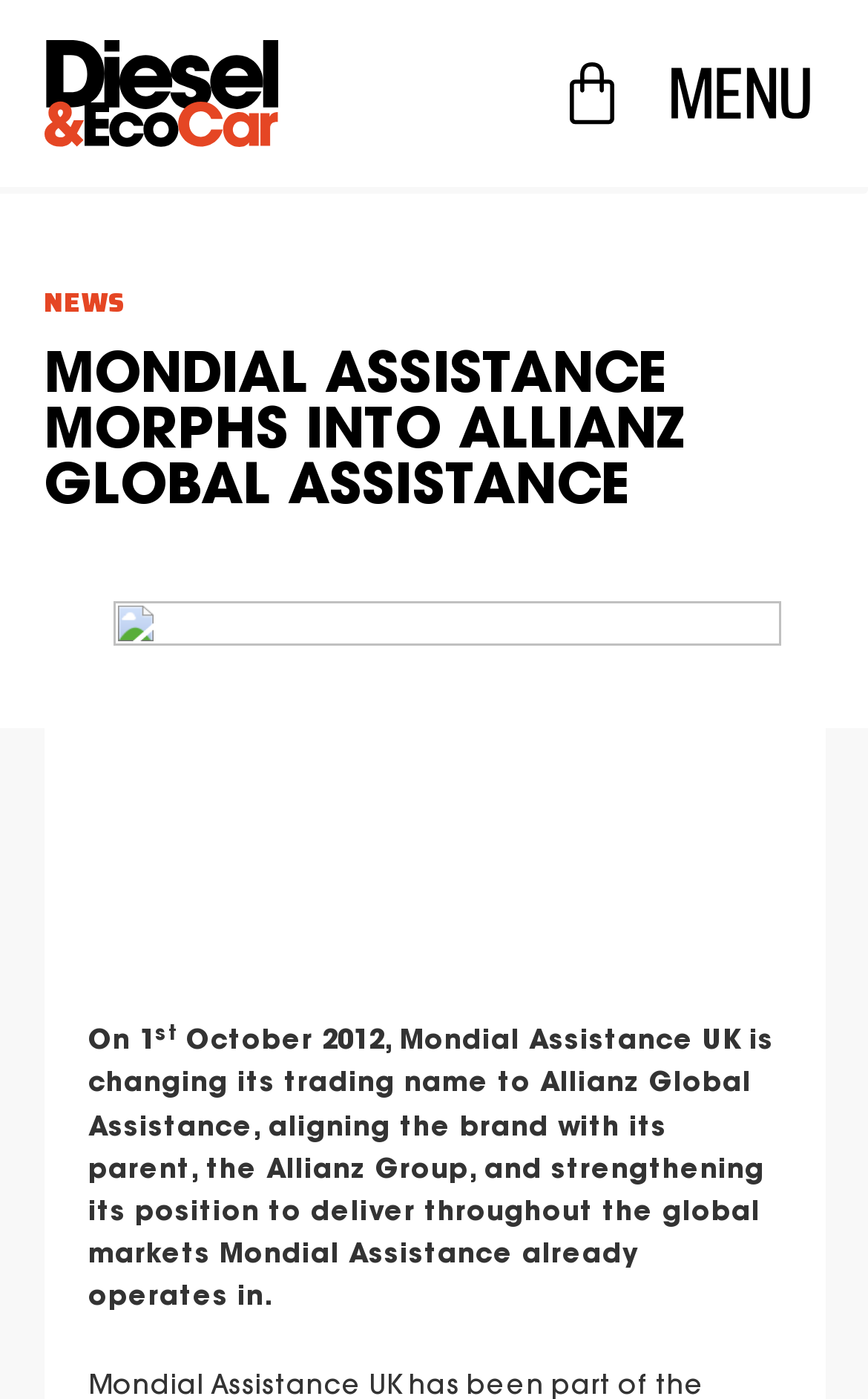Please find and give the text of the main heading on the webpage.

MONDIAL ASSISTANCE MORPHS INTO ALLIANZ GLOBAL ASSISTANCE